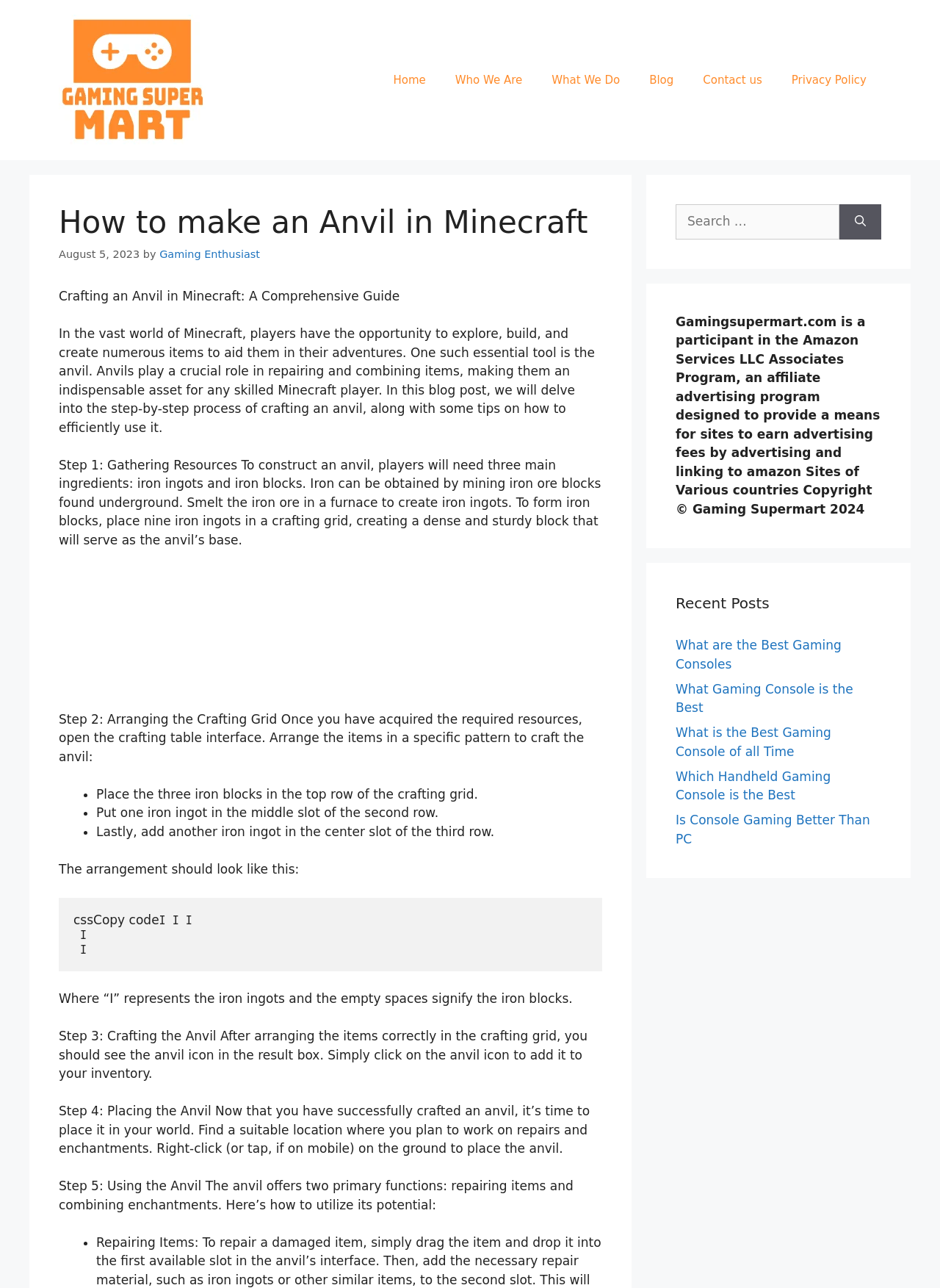From the element description: "Gaming Enthusiast", extract the bounding box coordinates of the UI element. The coordinates should be expressed as four float numbers between 0 and 1, in the order [left, top, right, bottom].

[0.17, 0.193, 0.277, 0.202]